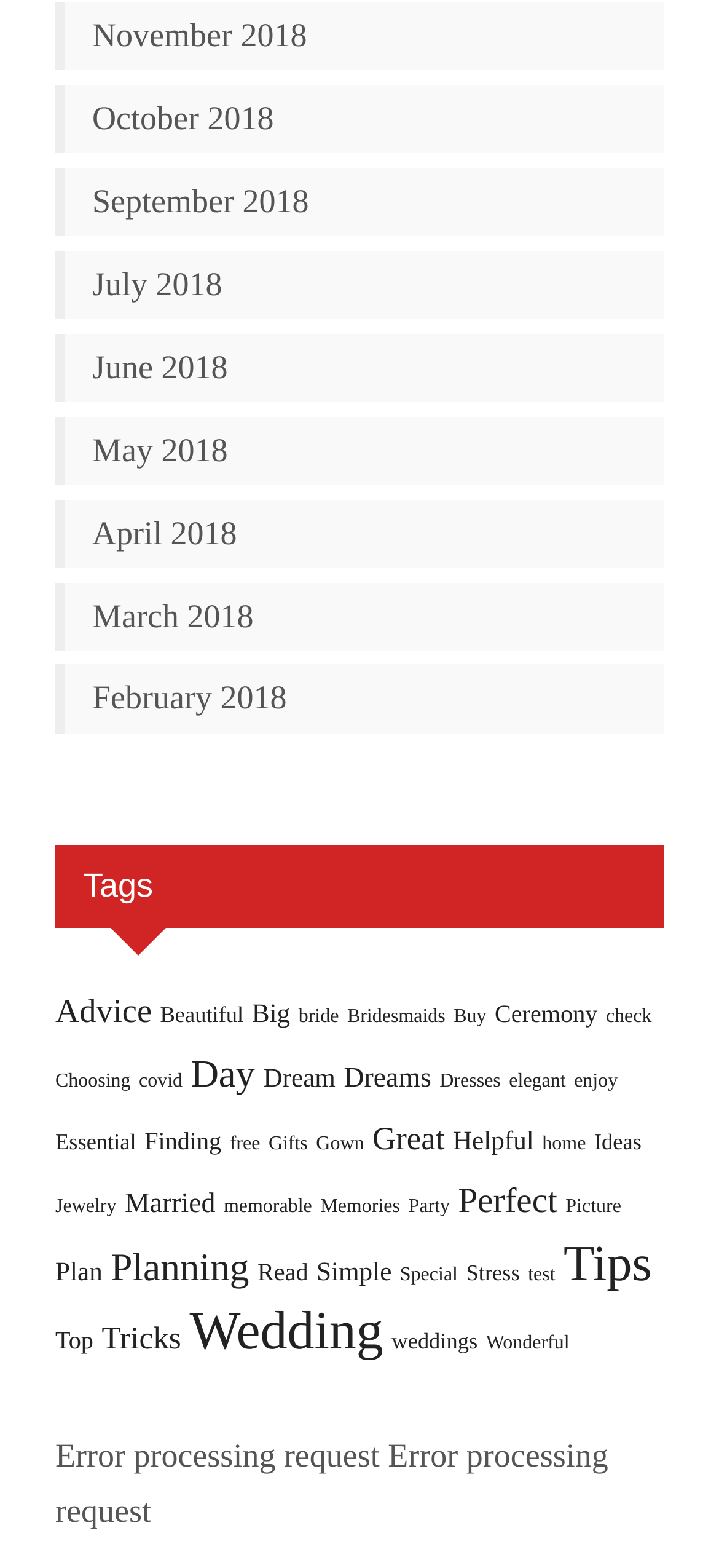Please locate the bounding box coordinates for the element that should be clicked to achieve the following instruction: "Check the 'Planning' resources". Ensure the coordinates are given as four float numbers between 0 and 1, i.e., [left, top, right, bottom].

[0.154, 0.794, 0.347, 0.822]